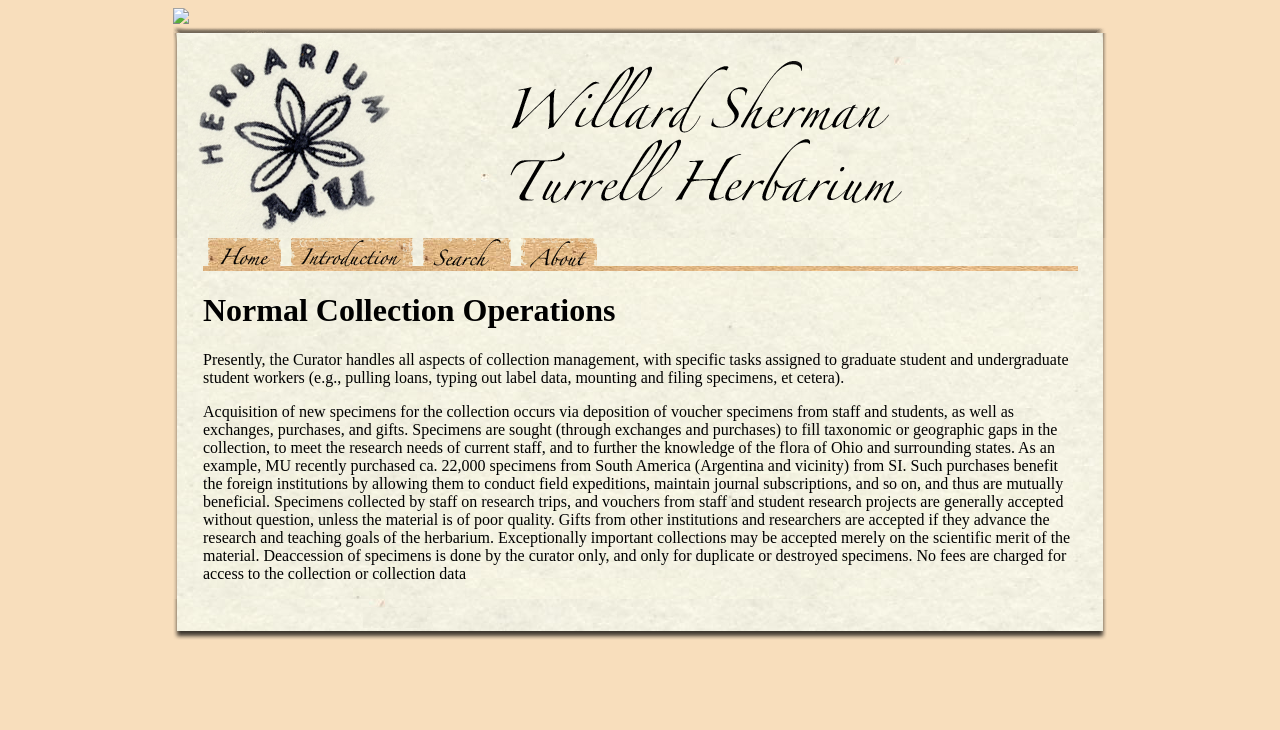Can you give a detailed response to the following question using the information from the image? What is the purpose of purchasing specimens from other institutions?

The purchase of specimens from other institutions, such as the example of 22,000 specimens from South America, is mutually beneficial. It allows the foreign institutions to conduct field expeditions, maintain journal subscriptions, and so on, while also enhancing the research and teaching goals of the herbarium.